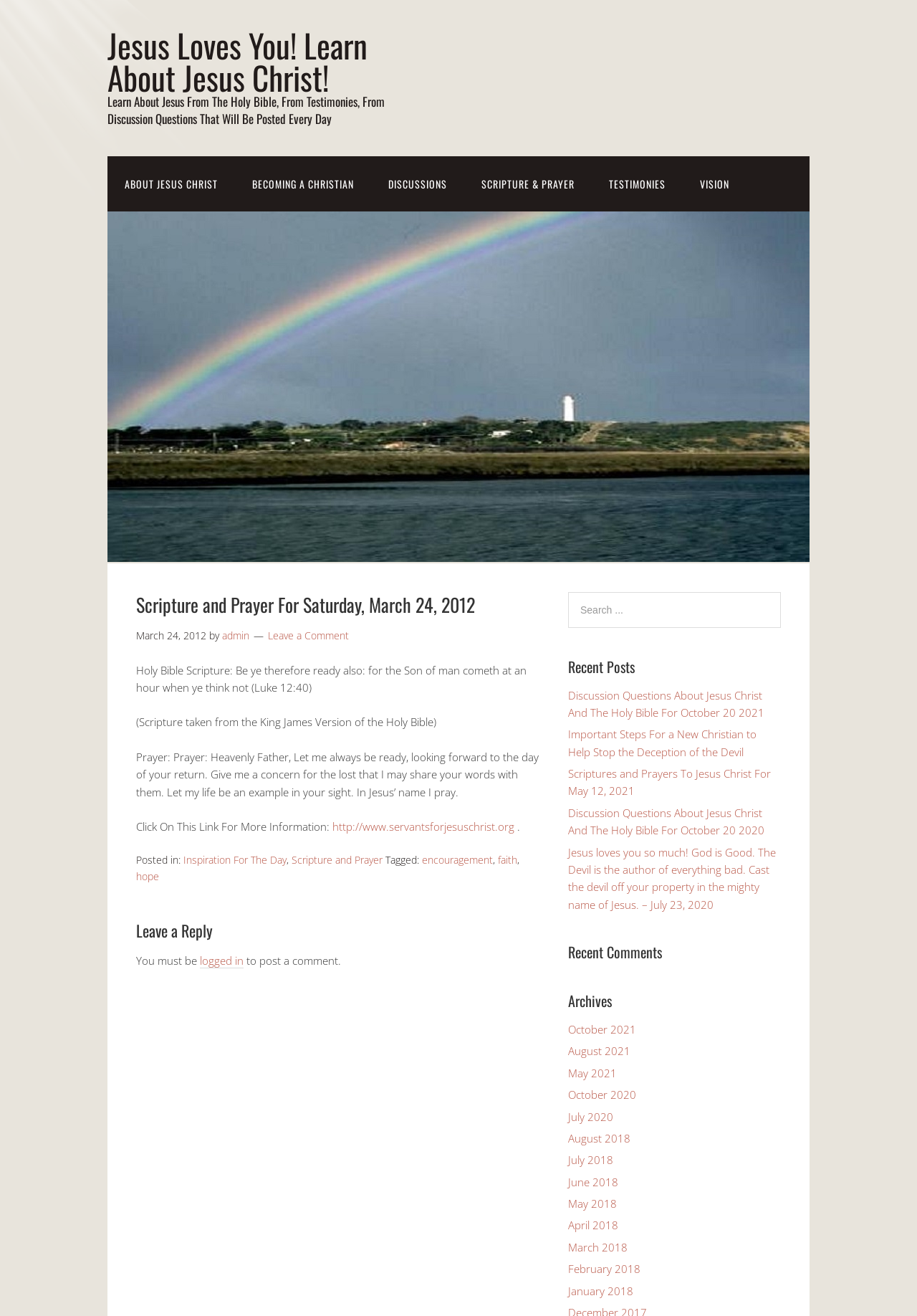Determine the bounding box coordinates of the region to click in order to accomplish the following instruction: "Click on the link to learn about Jesus Christ". Provide the coordinates as four float numbers between 0 and 1, specifically [left, top, right, bottom].

[0.117, 0.119, 0.256, 0.16]